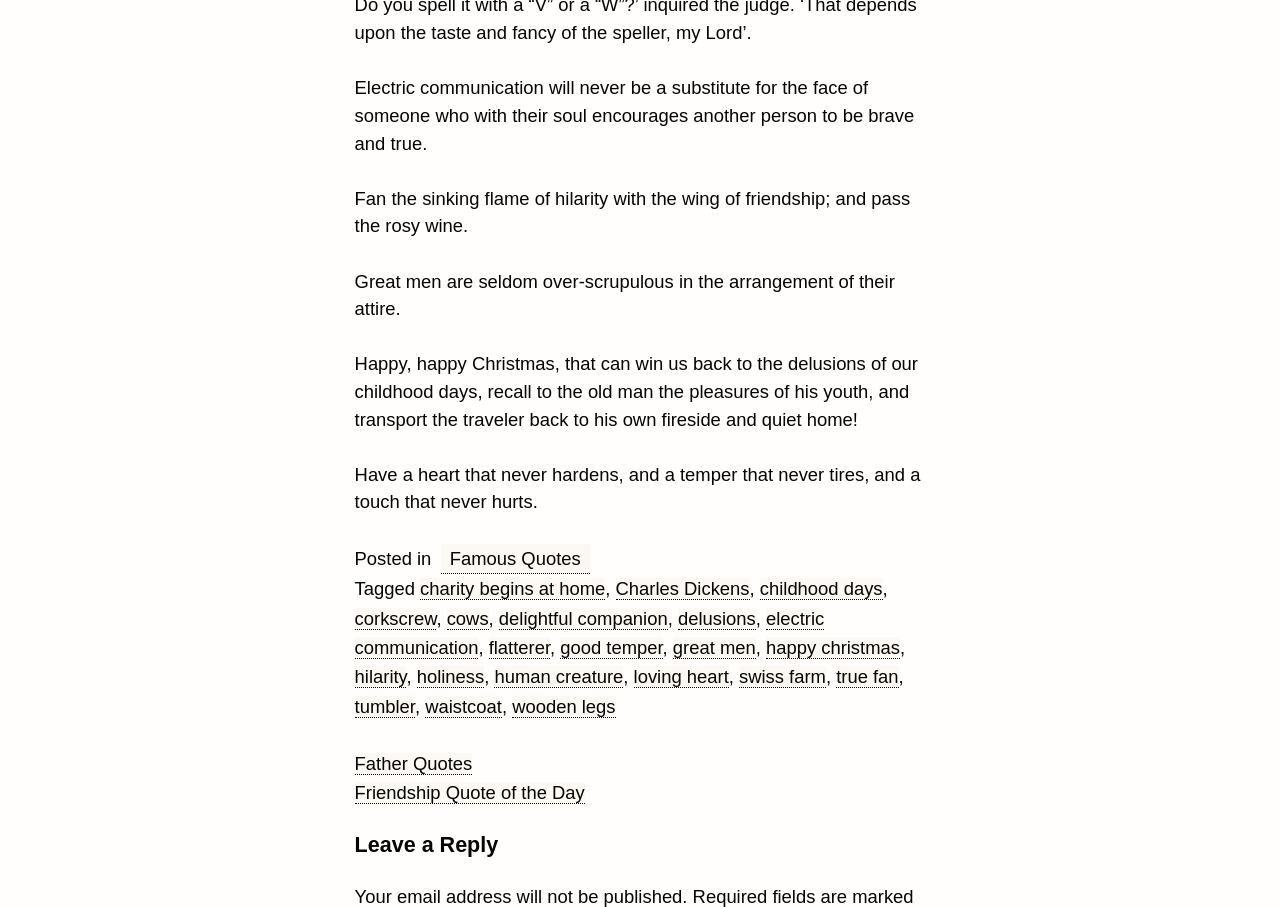Determine the bounding box coordinates (top-left x, top-left y, bottom-right x, bottom-right y) of the UI element described in the following text: flatterer

[0.382, 0.702, 0.43, 0.727]